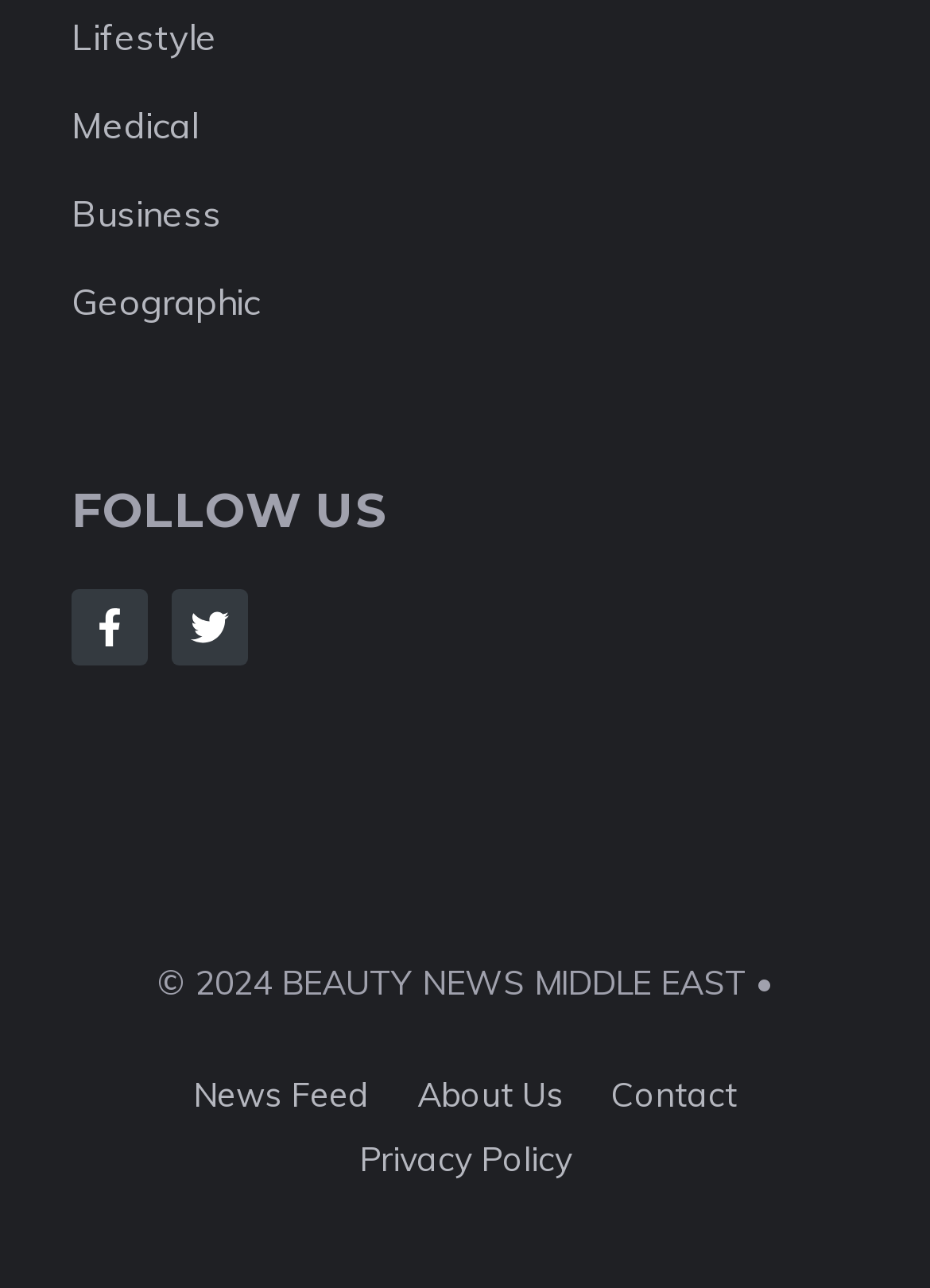Based on the image, please elaborate on the answer to the following question:
How can I follow this website on social media?

I noticed the 'FOLLOW US' heading and the links below it, which indicate that the website has a presence on Facebook and Twitter. To follow the website on social media, I can click on the 'Follow Us on Facebook' and 'Follow Us on Twitter' links.